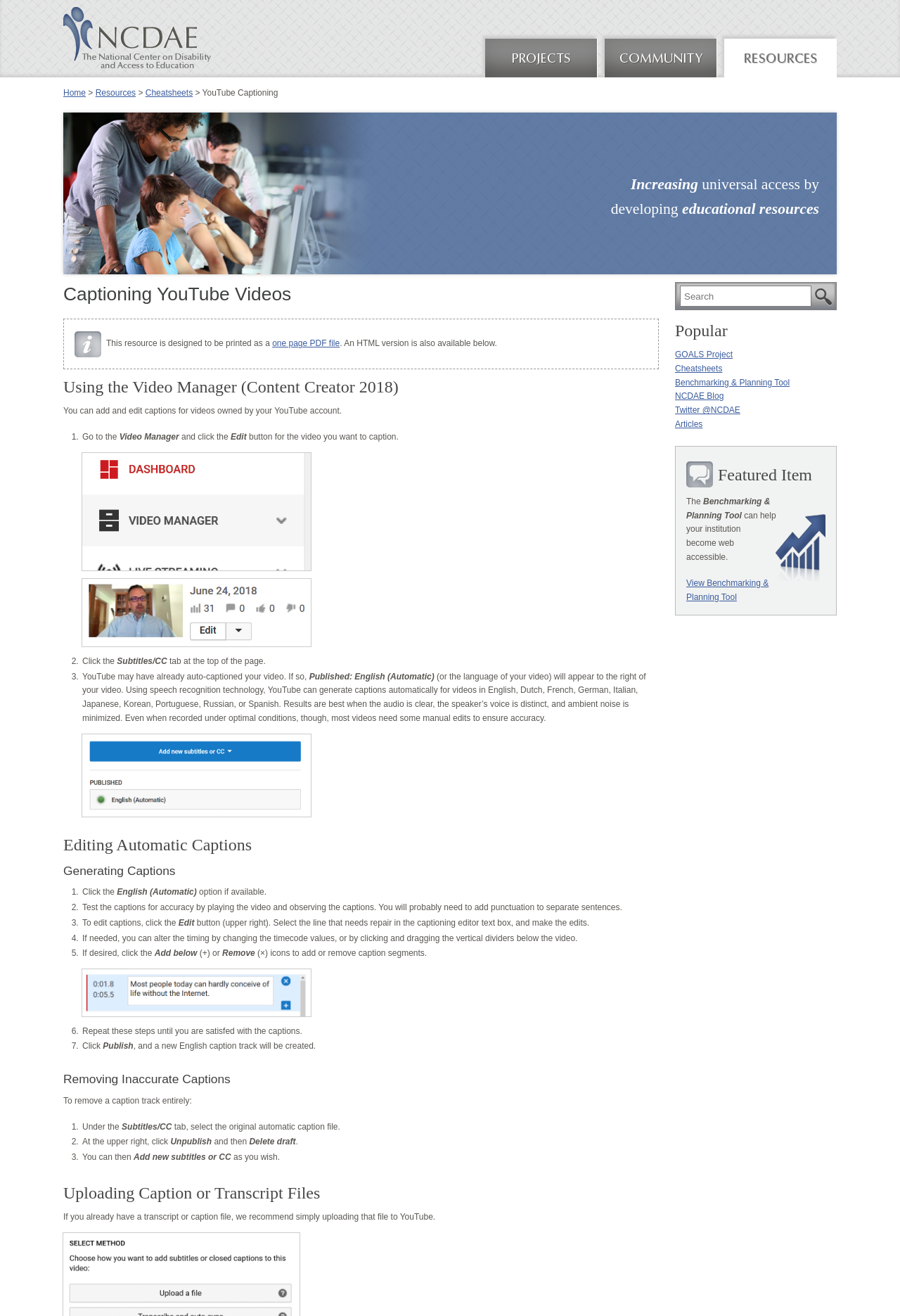Locate the bounding box coordinates of the area that needs to be clicked to fulfill the following instruction: "Click the 'Subtitles/CC' tab". The coordinates should be in the format of four float numbers between 0 and 1, namely [left, top, right, bottom].

[0.13, 0.499, 0.186, 0.506]